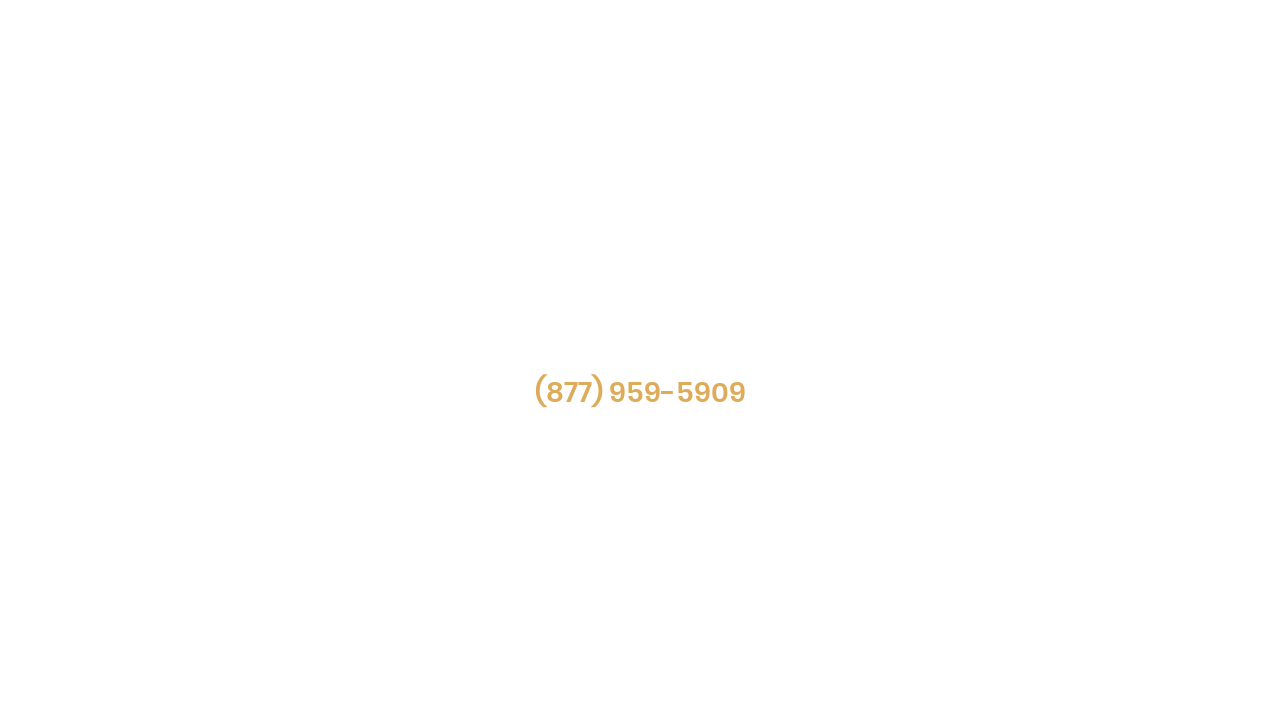Using the webpage screenshot and the element description What We Treat, determine the bounding box coordinates. Specify the coordinates in the format (top-left x, top-left y, bottom-right x, bottom-right y) with values ranging from 0 to 1.

[0.157, 0.287, 0.296, 0.319]